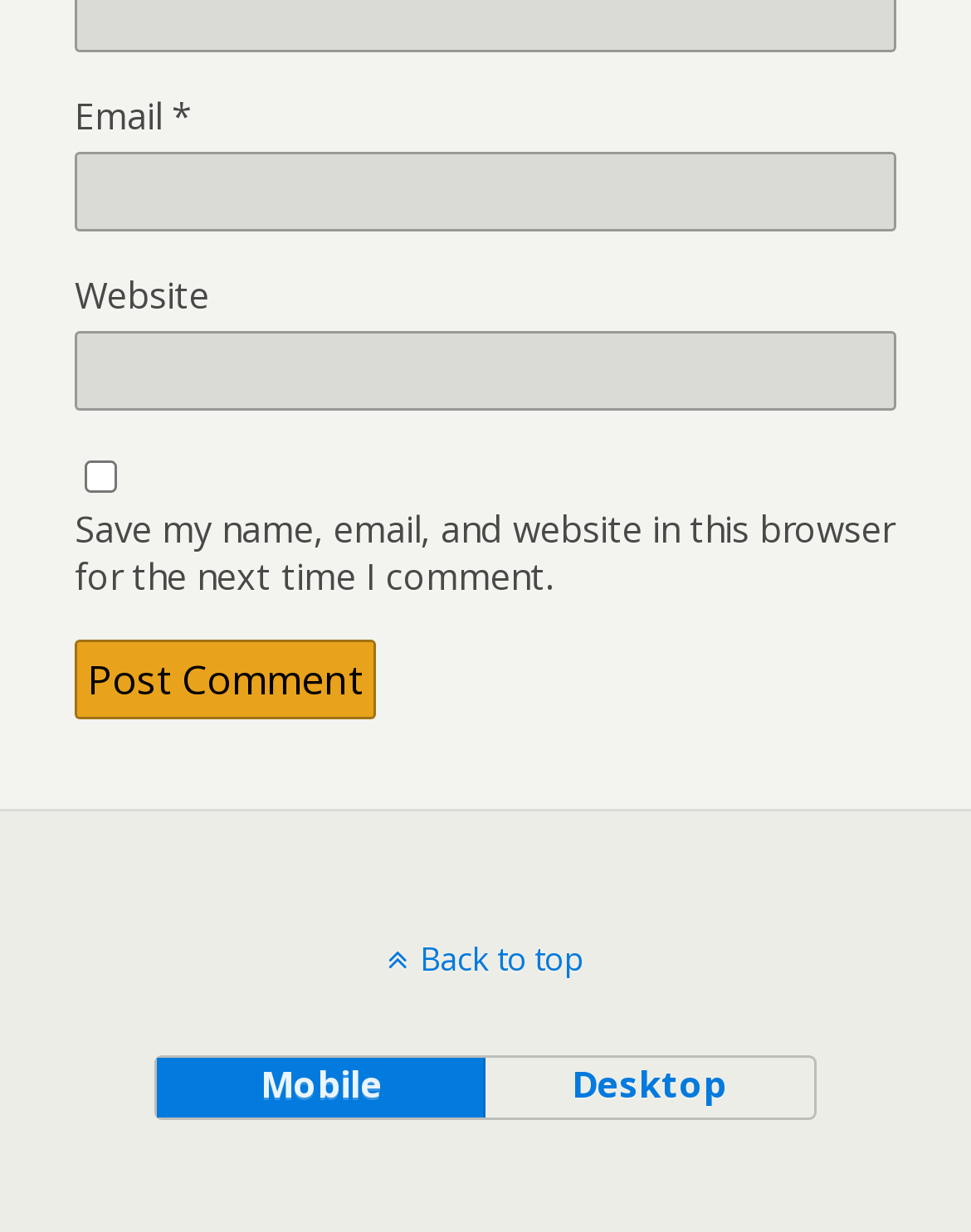Using the description: "Back to top", identify the bounding box of the corresponding UI element in the screenshot.

[0.0, 0.759, 1.0, 0.796]